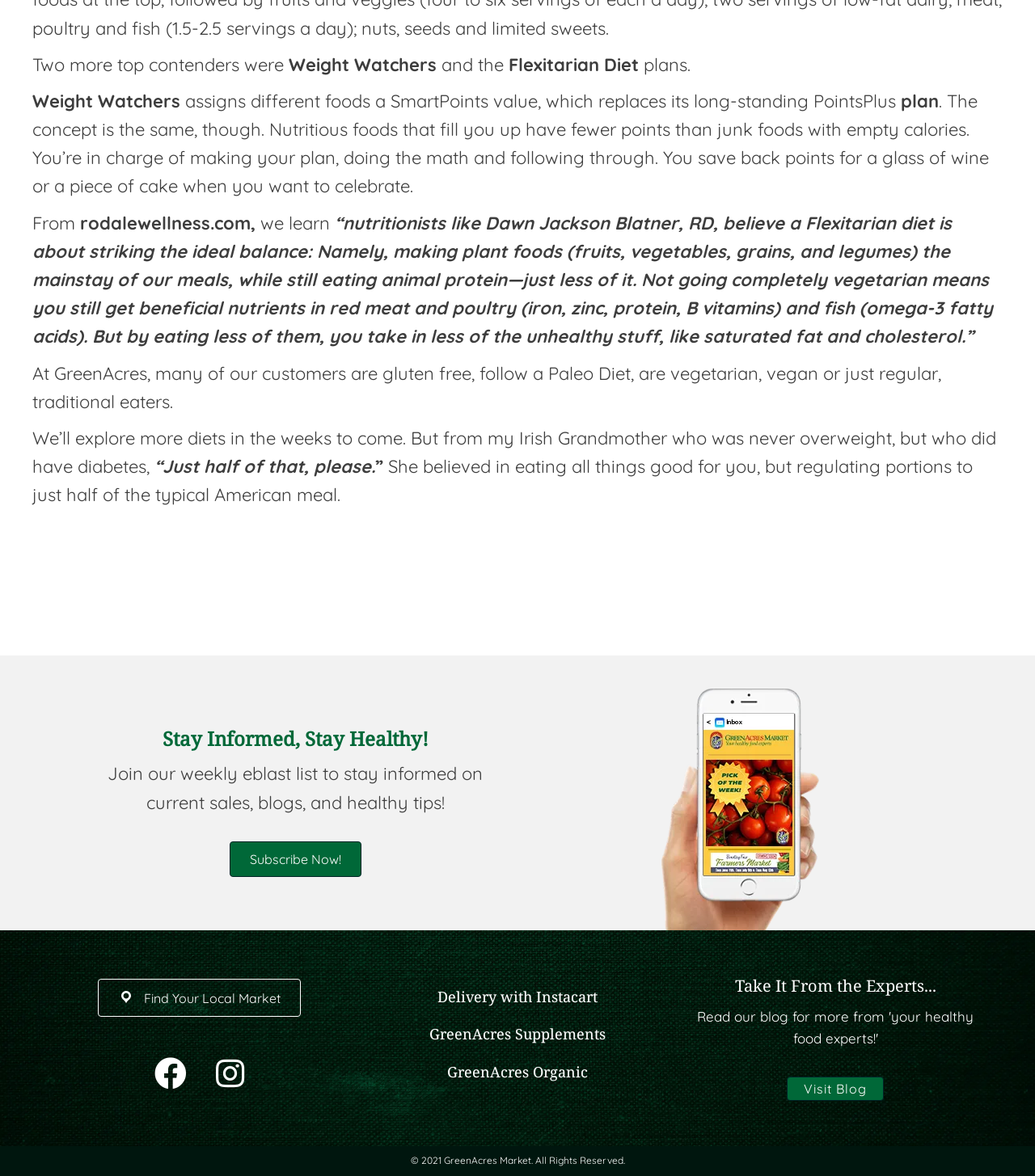Refer to the image and answer the question with as much detail as possible: What is the name of the market mentioned in the webpage?

The webpage mentions GreenAcres Market, which suggests that it is a market or store that sells healthy food and supplements. The webpage also mentions GreenAcres Organic and GreenAcres Supplements, which are likely related to the market.